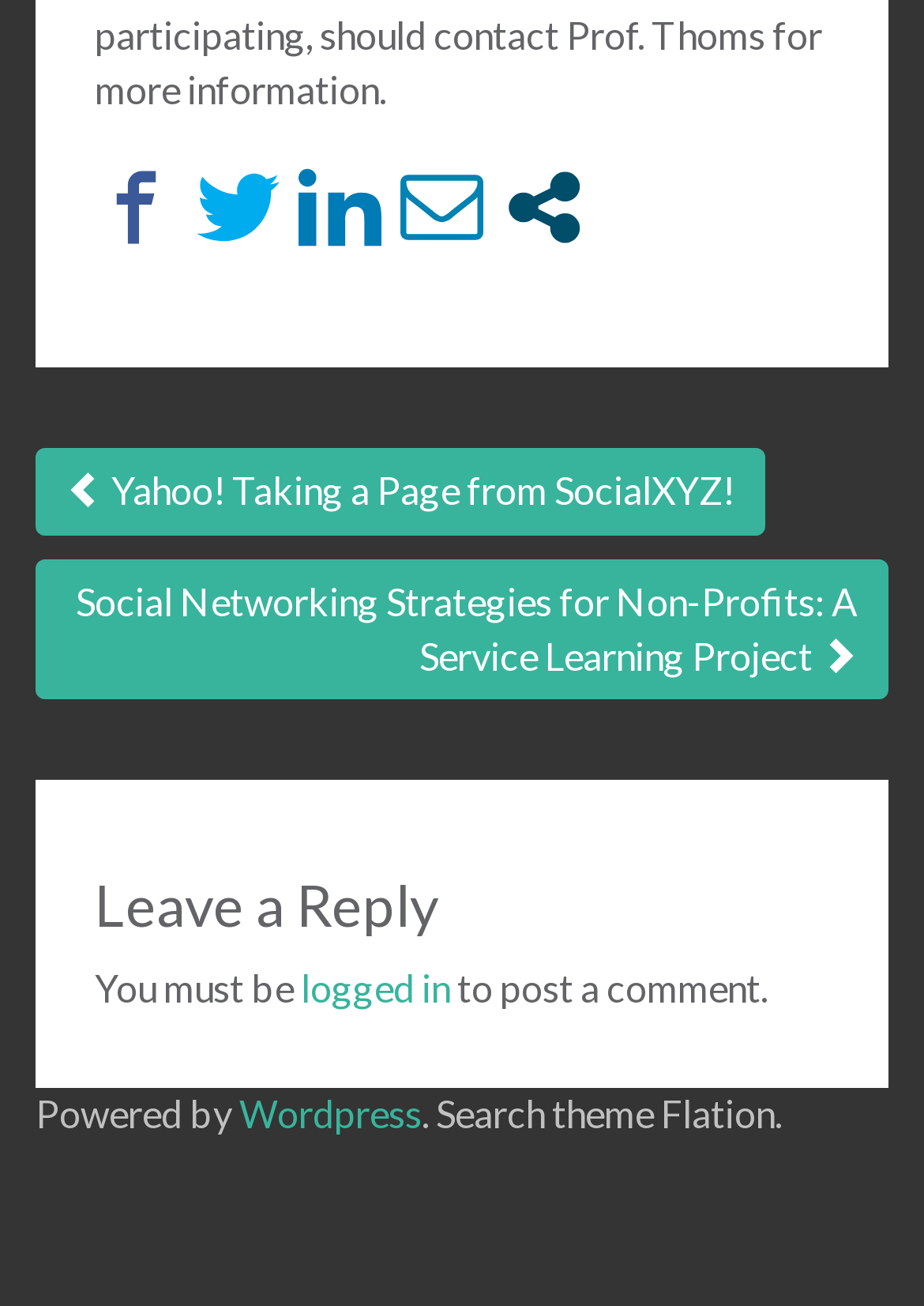Provide a brief response in the form of a single word or phrase:
What platform is this website built on?

Wordpress